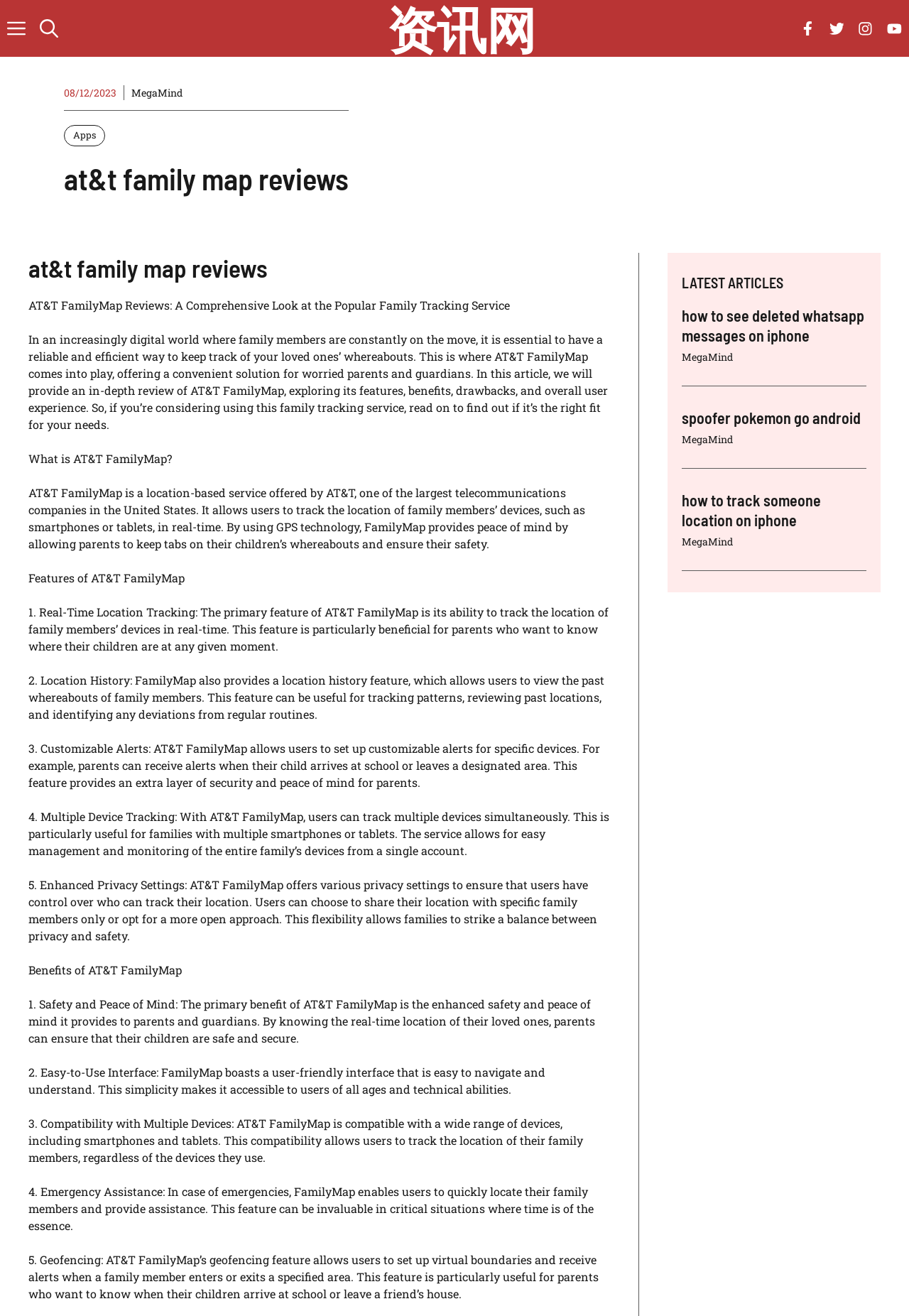Provide the bounding box coordinates for the UI element that is described by this text: "Statistiken". The coordinates should be in the form of four float numbers between 0 and 1: [left, top, right, bottom].

None